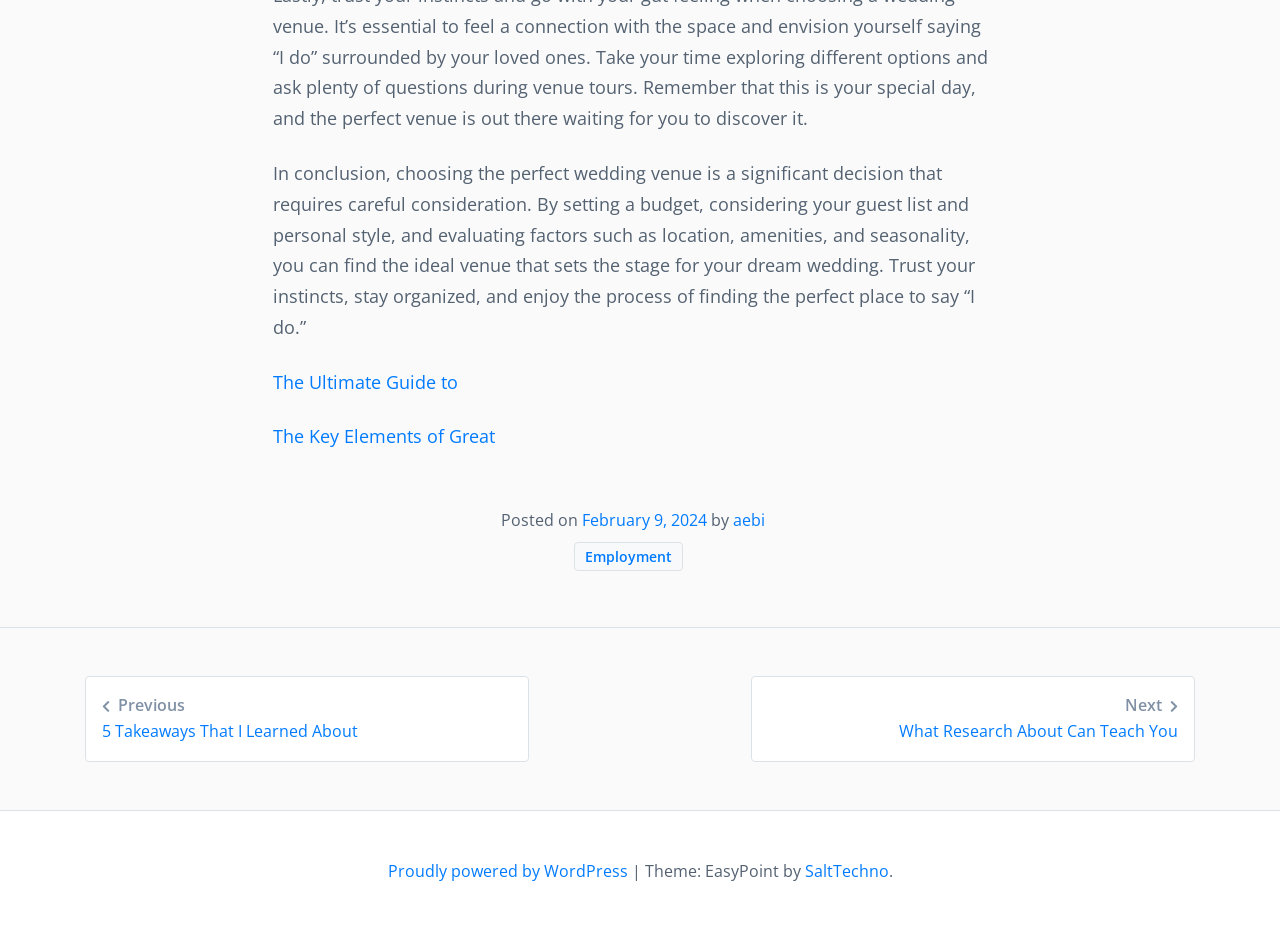Bounding box coordinates must be specified in the format (top-left x, top-left y, bottom-right x, bottom-right y). All values should be floating point numbers between 0 and 1. What are the bounding box coordinates of the UI element described as: parent_node: Message * name="message" placeholder="Message"

None